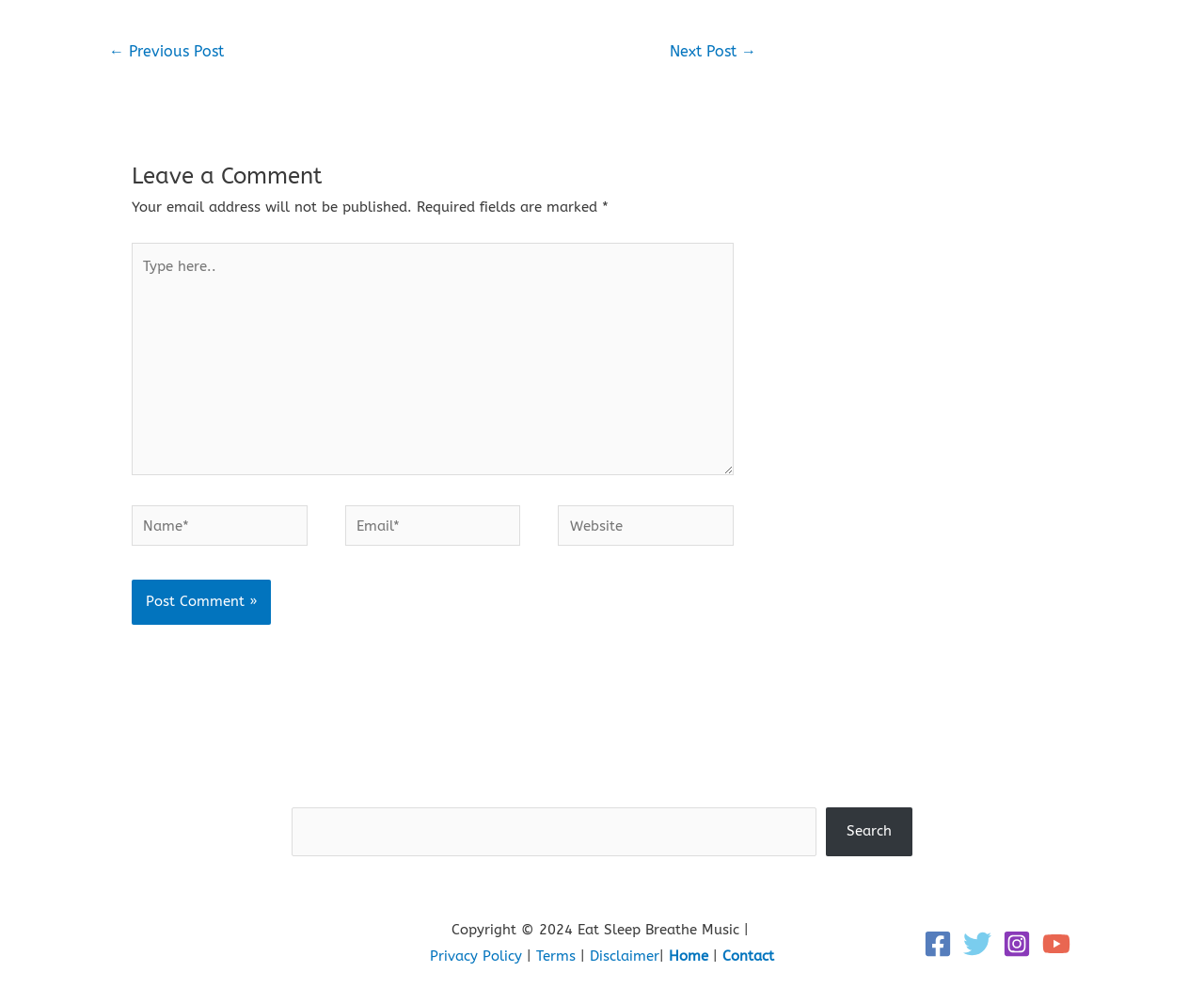Give a one-word or short-phrase answer to the following question: 
How many social media links are available?

4